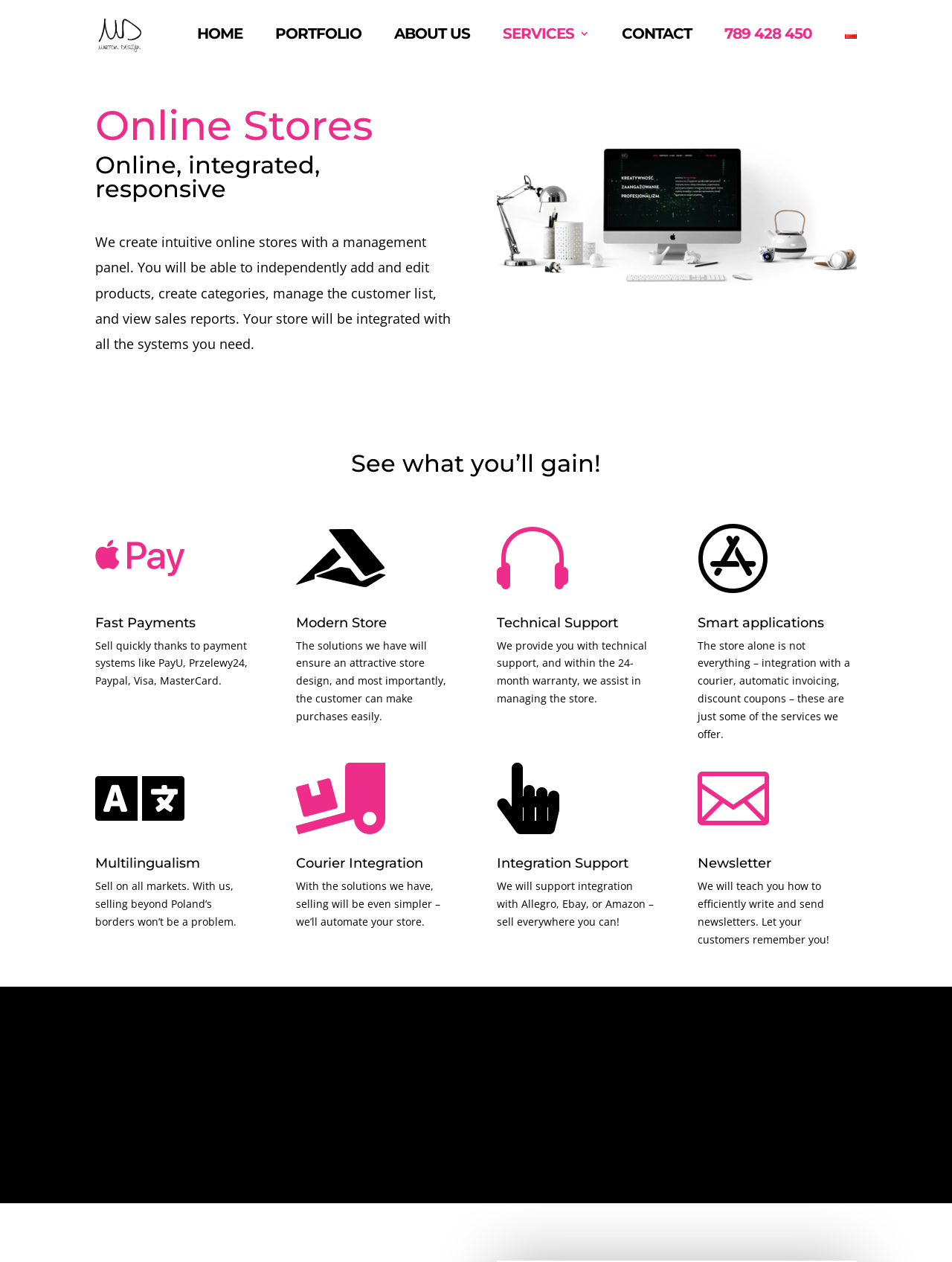Can you specify the bounding box coordinates of the area that needs to be clicked to fulfill the following instruction: "Learn more about online stores"?

[0.1, 0.083, 0.478, 0.121]